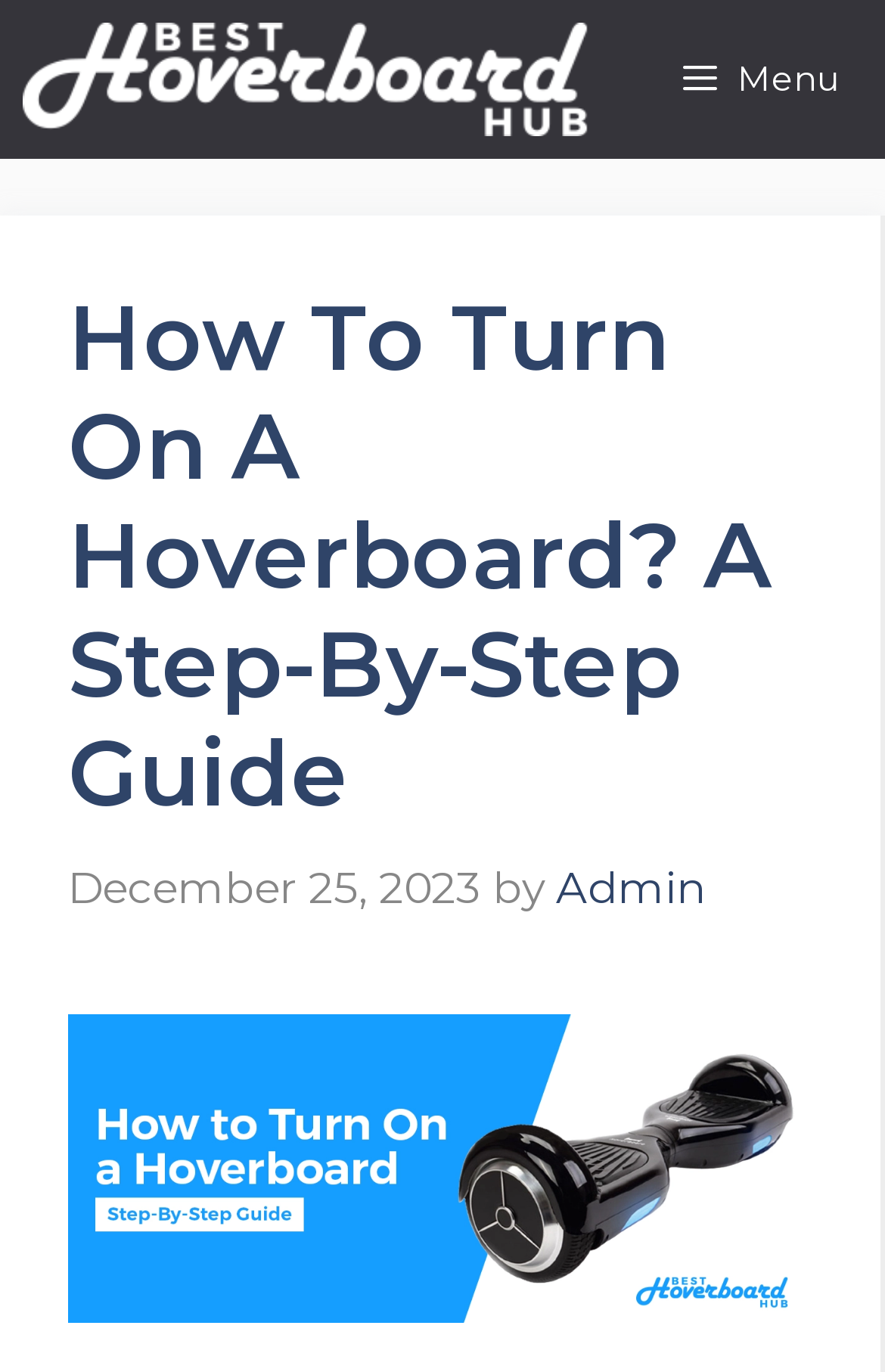Using the element description provided, determine the bounding box coordinates in the format (top-left x, top-left y, bottom-right x, bottom-right y). Ensure that all values are floating point numbers between 0 and 1. Element description: Menu

[0.715, 0.0, 1.0, 0.116]